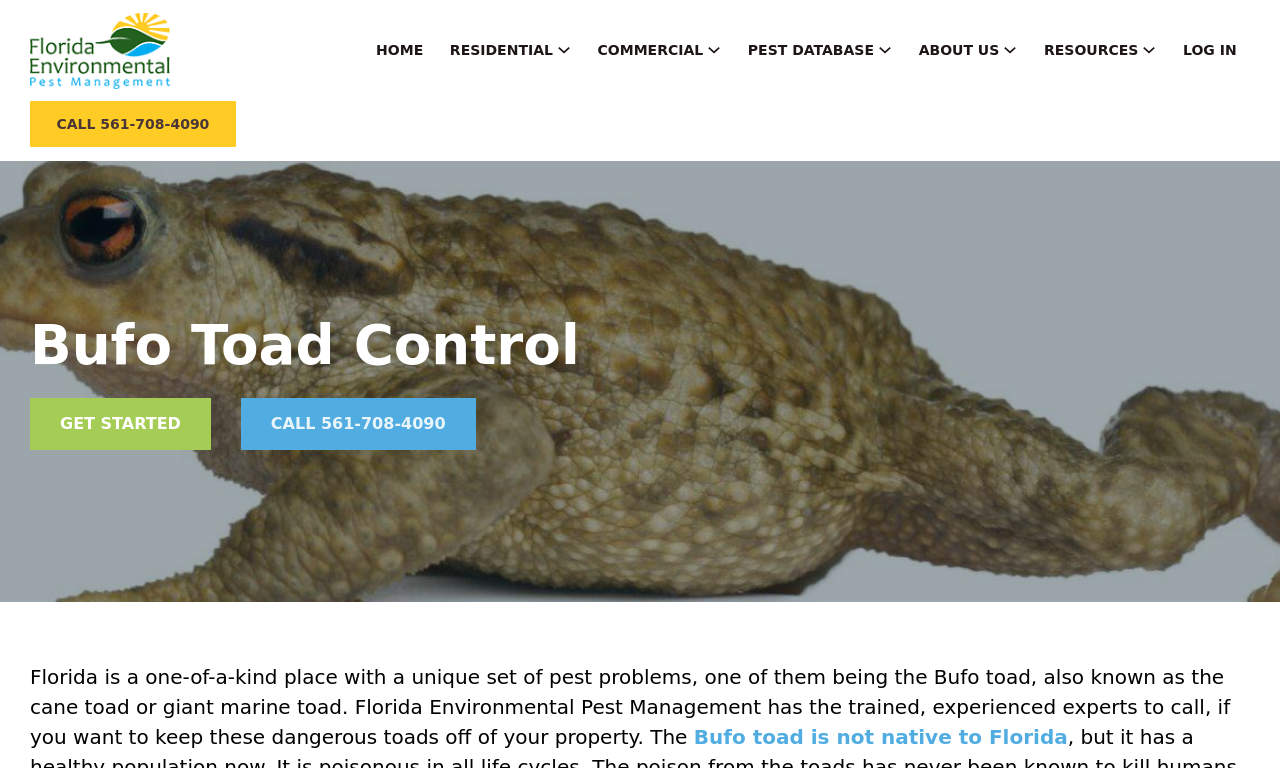Please respond to the question using a single word or phrase:
What is the phone number to call for Bufo Toad Control?

561-708-4090